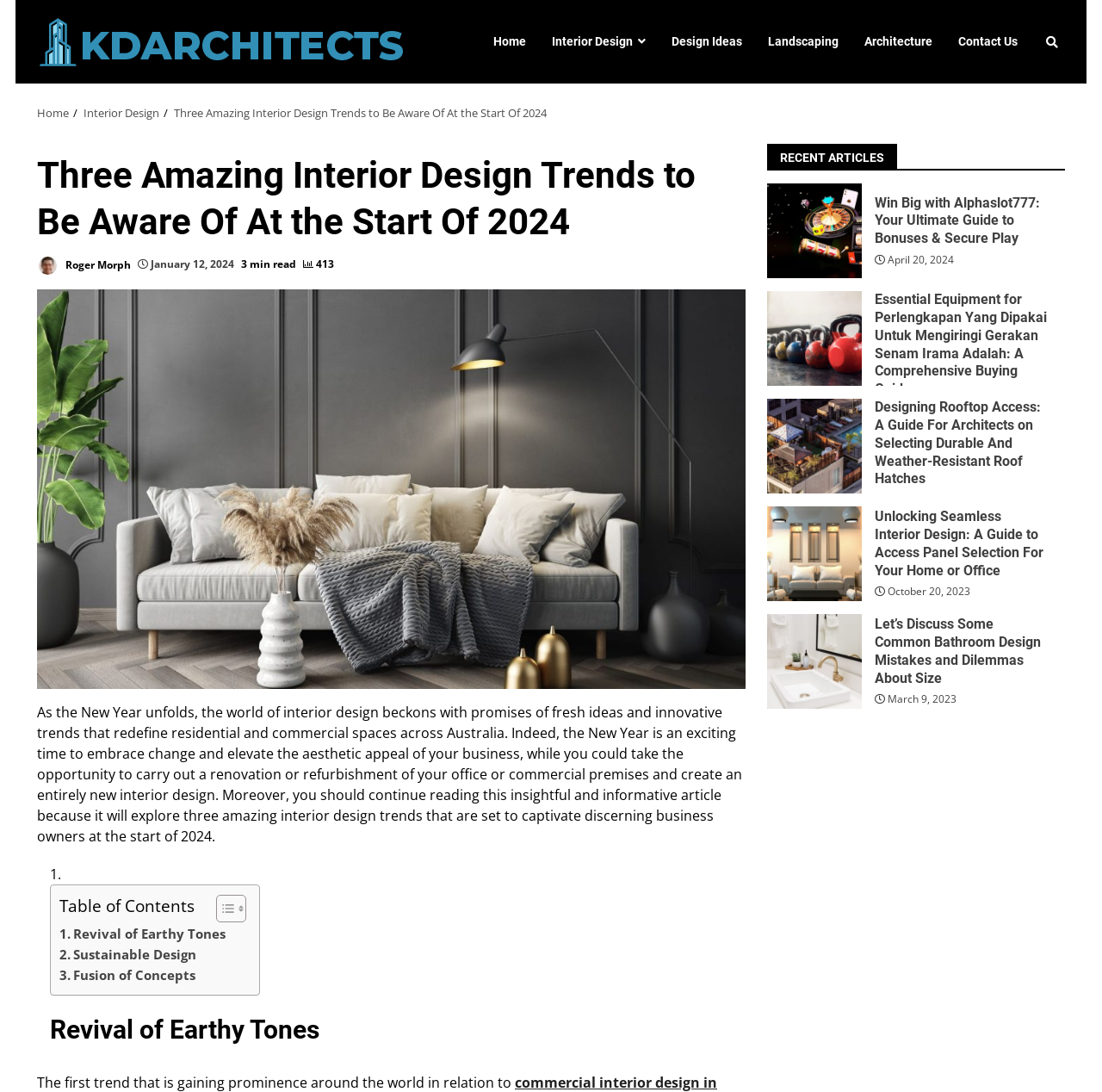How many minutes does it take to read this article?
Please describe in detail the information shown in the image to answer the question.

The reading time of the article is mentioned below the title, where it says '3 min read'.